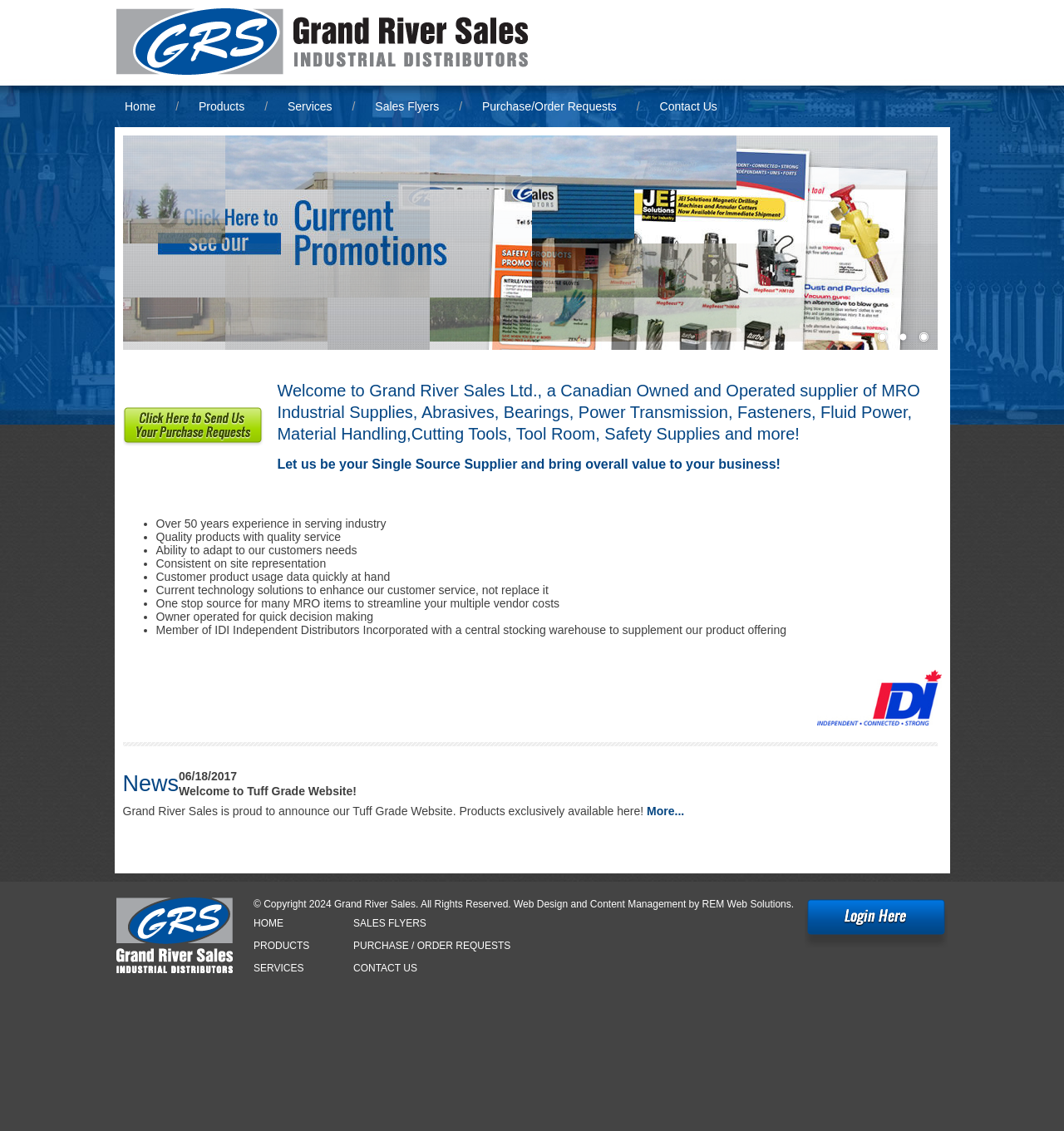What is the name of the company?
Please use the image to provide a one-word or short phrase answer.

Grand River Sales